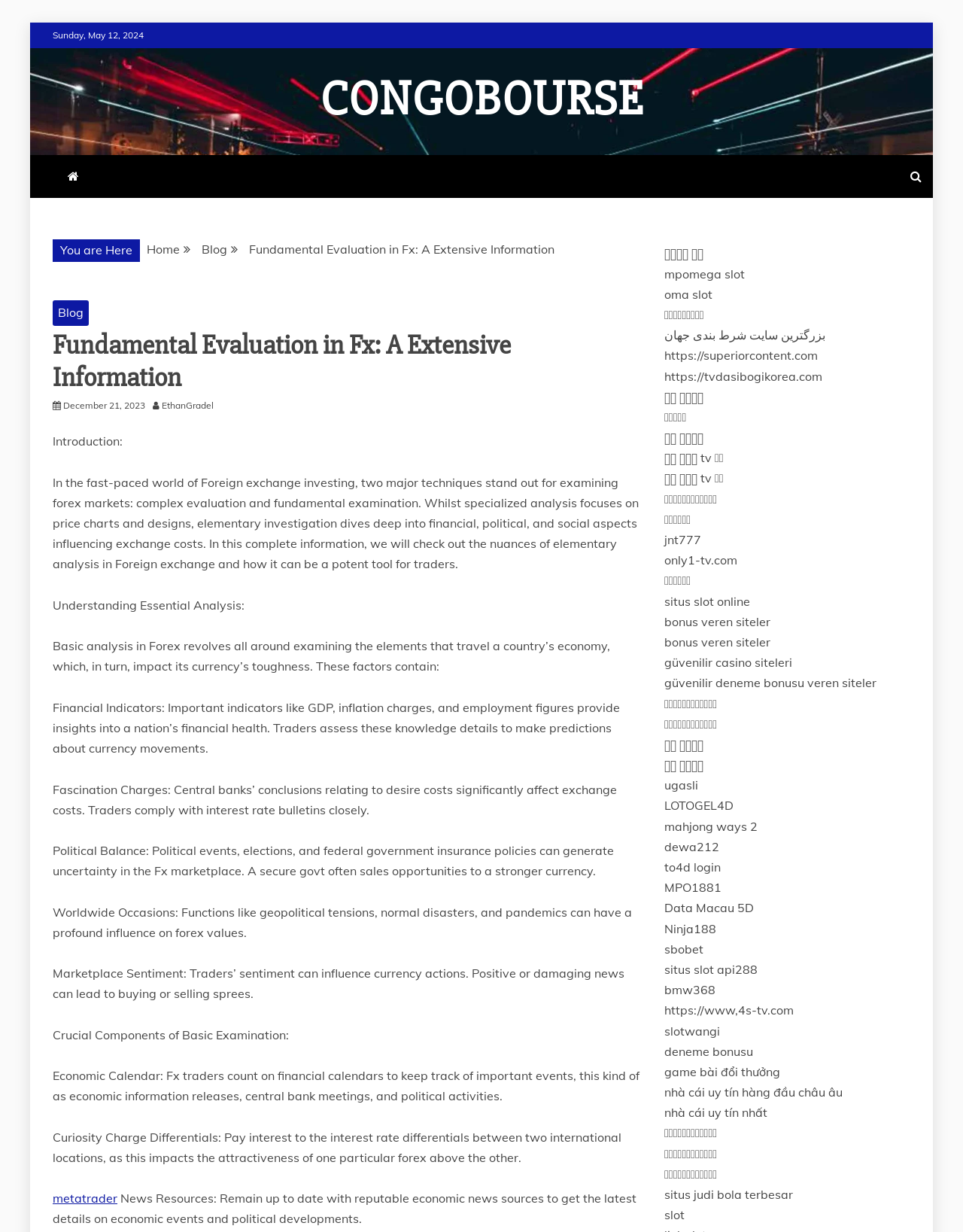Give a one-word or one-phrase response to the question: 
What is the impact of interest rate differentials on forex markets?

it affects the attractiveness of one currency over another